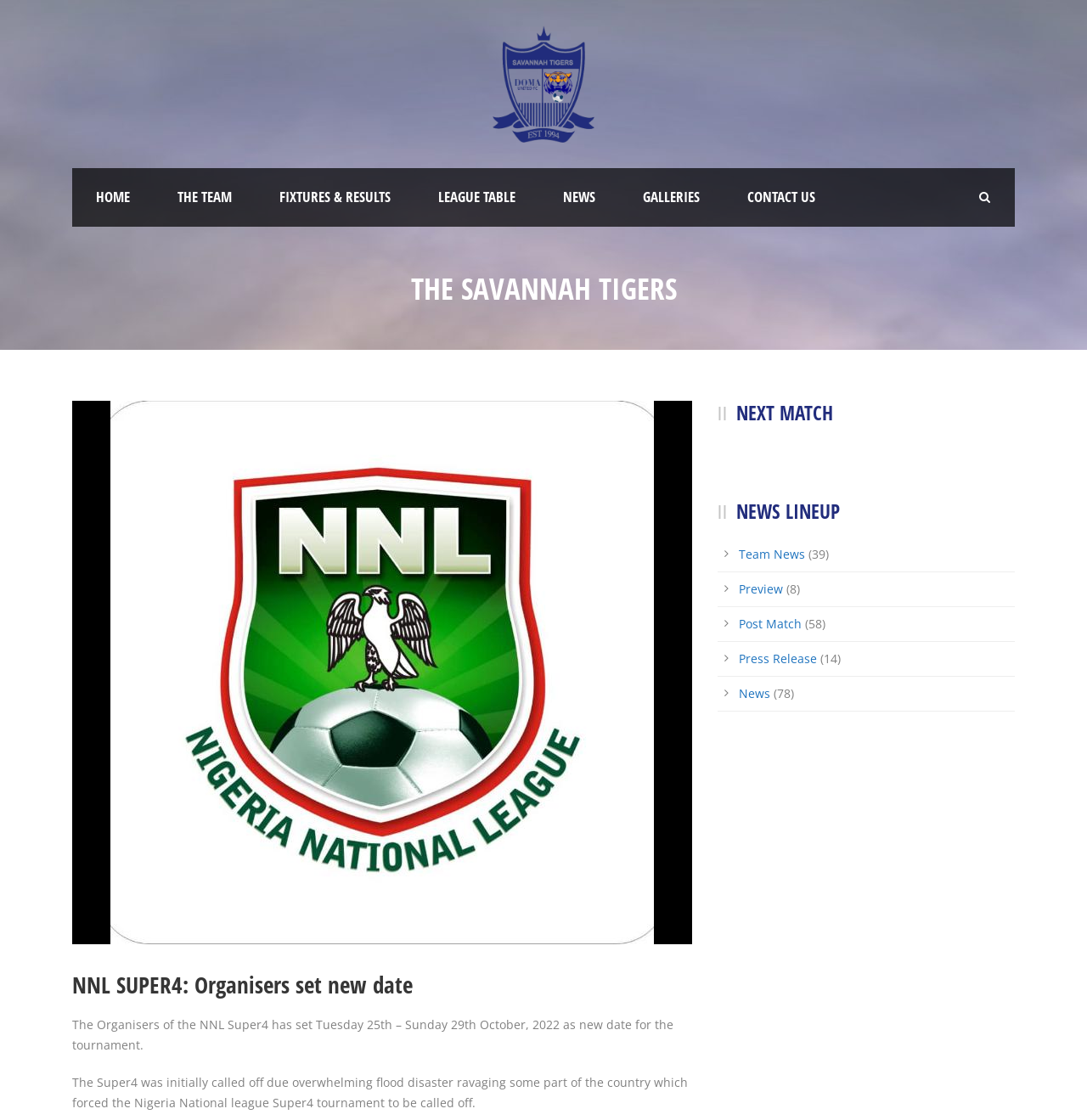Please determine the headline of the webpage and provide its content.

NNL SUPER4: Organisers set new date